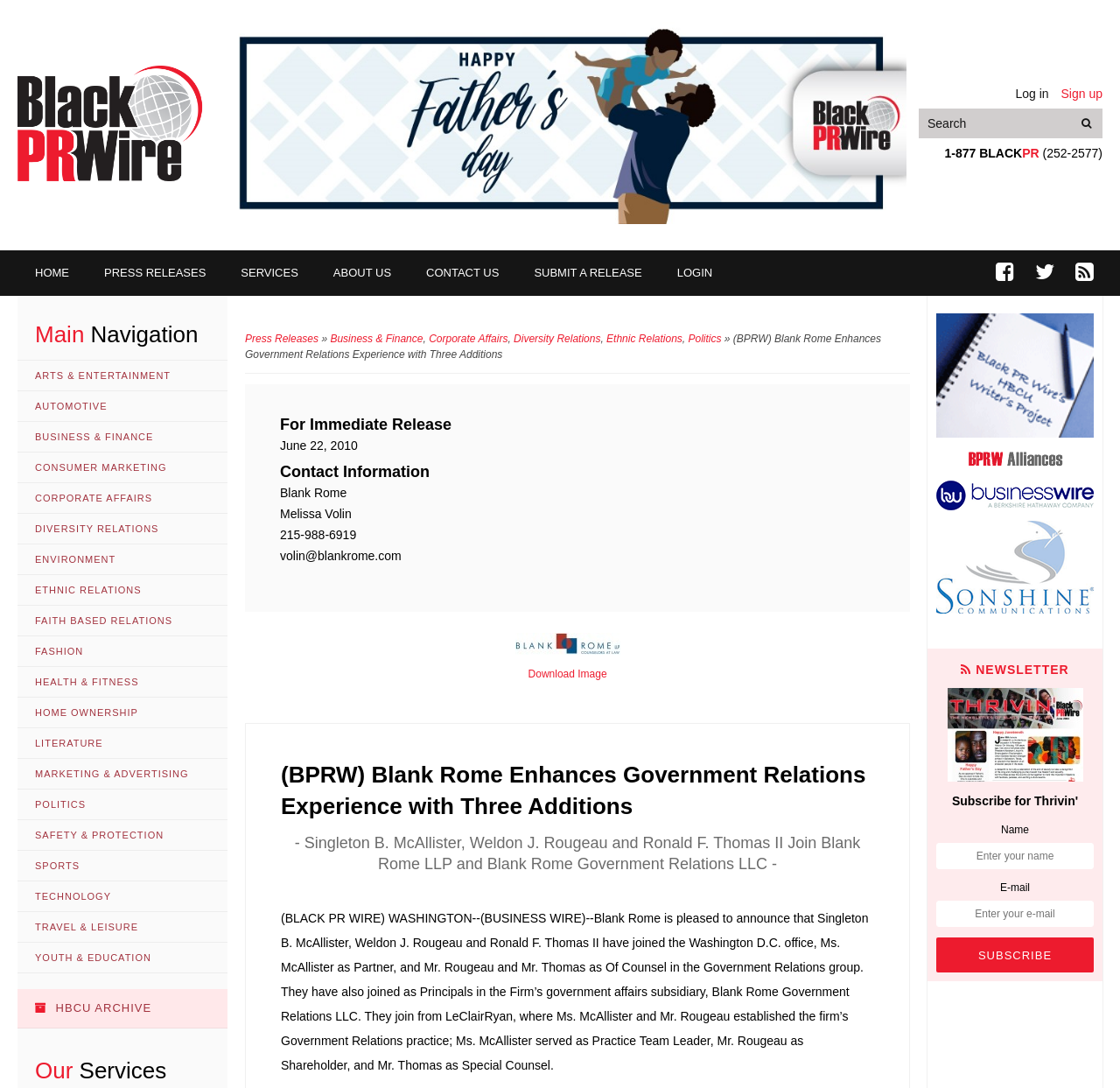Please examine the image and provide a detailed answer to the question: What is the title of the press release?

I found the title of the press release at the top of the webpage, which is '(BPRW) Blank Rome Enhances Government Relations Experience with Three Additions'. It is also mentioned again in the press release content.